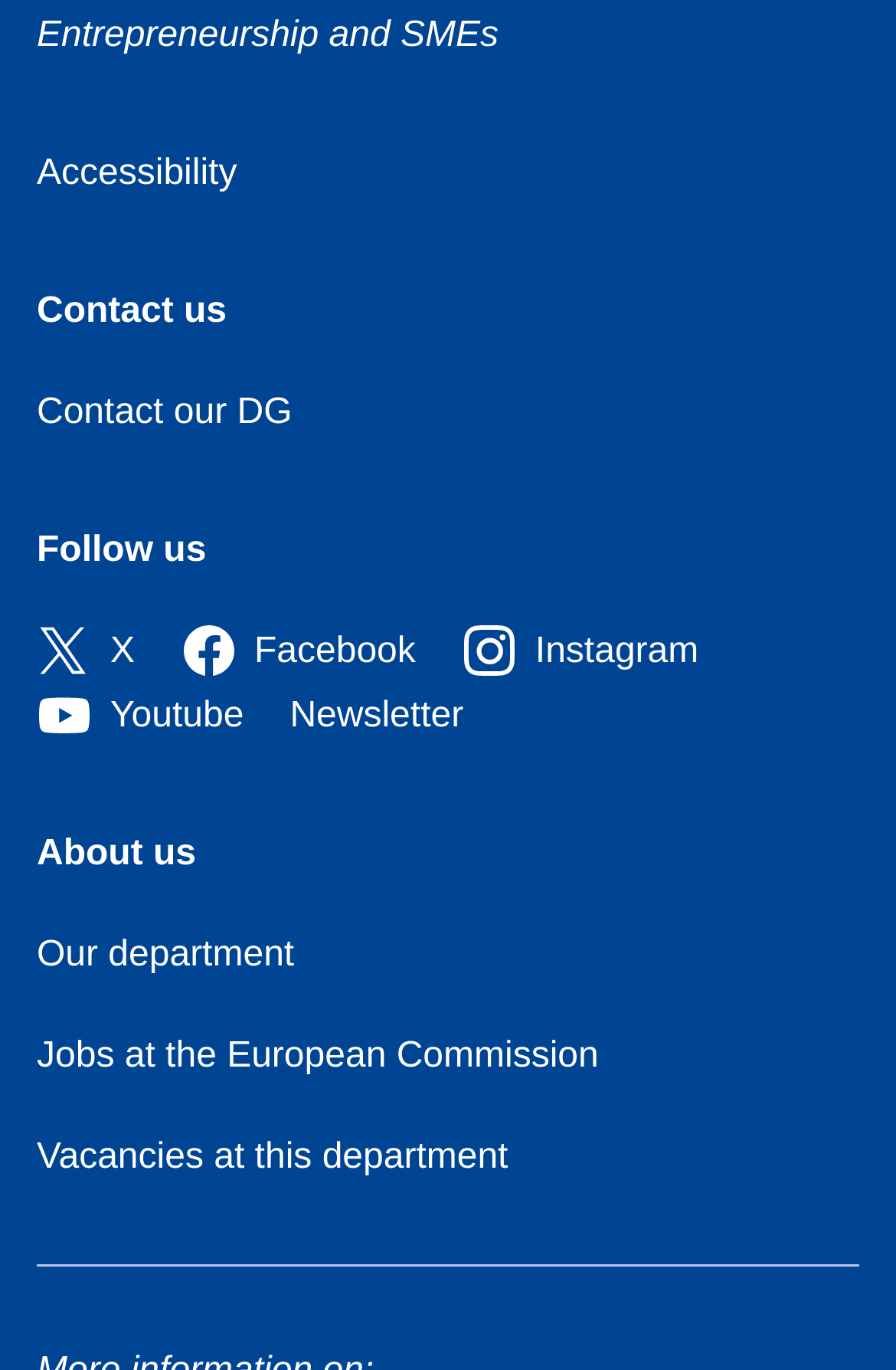What is the last link on the webpage?
Refer to the image and respond with a one-word or short-phrase answer.

Vacancies at this department